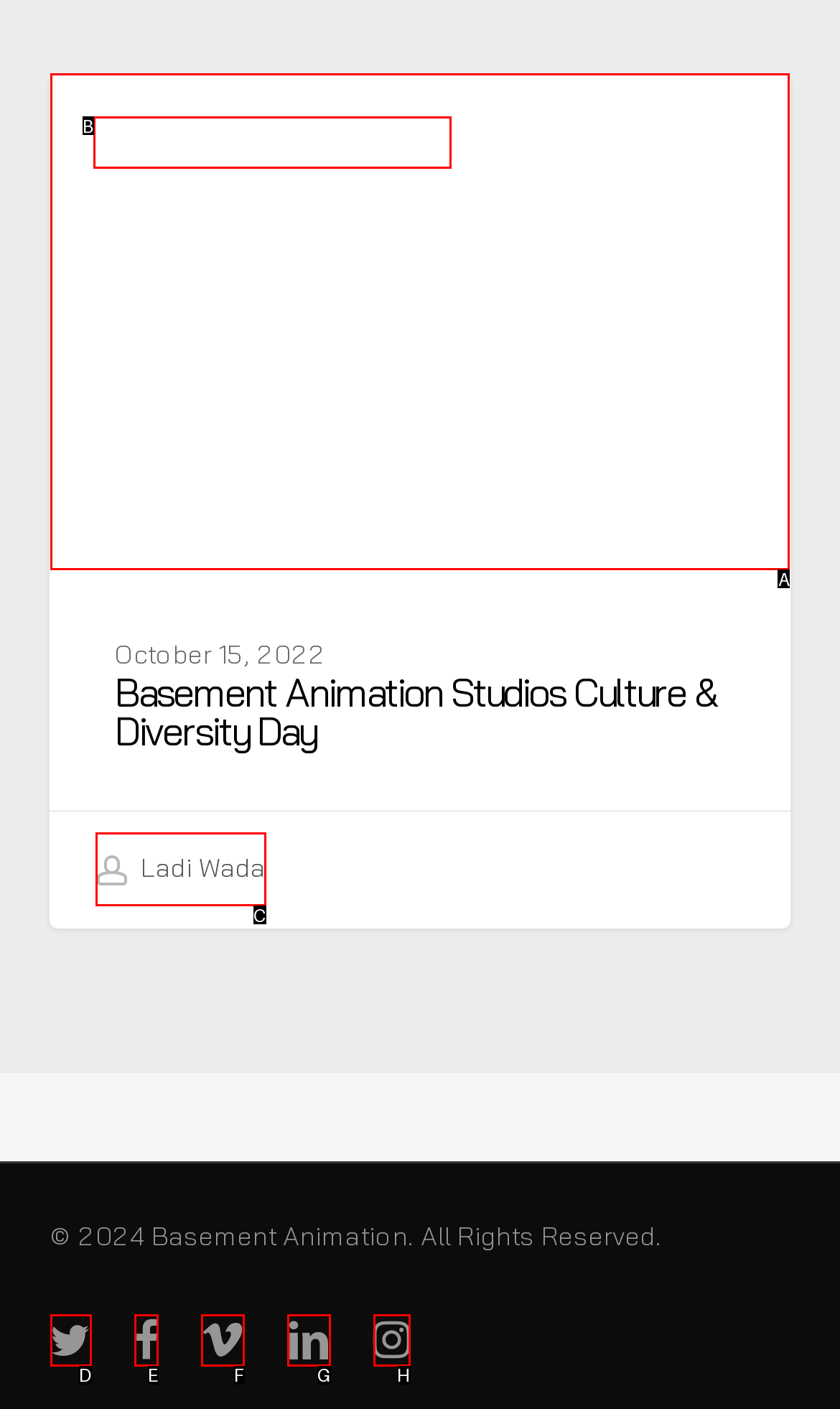Refer to the element description: linkedin and identify the matching HTML element. State your answer with the appropriate letter.

G